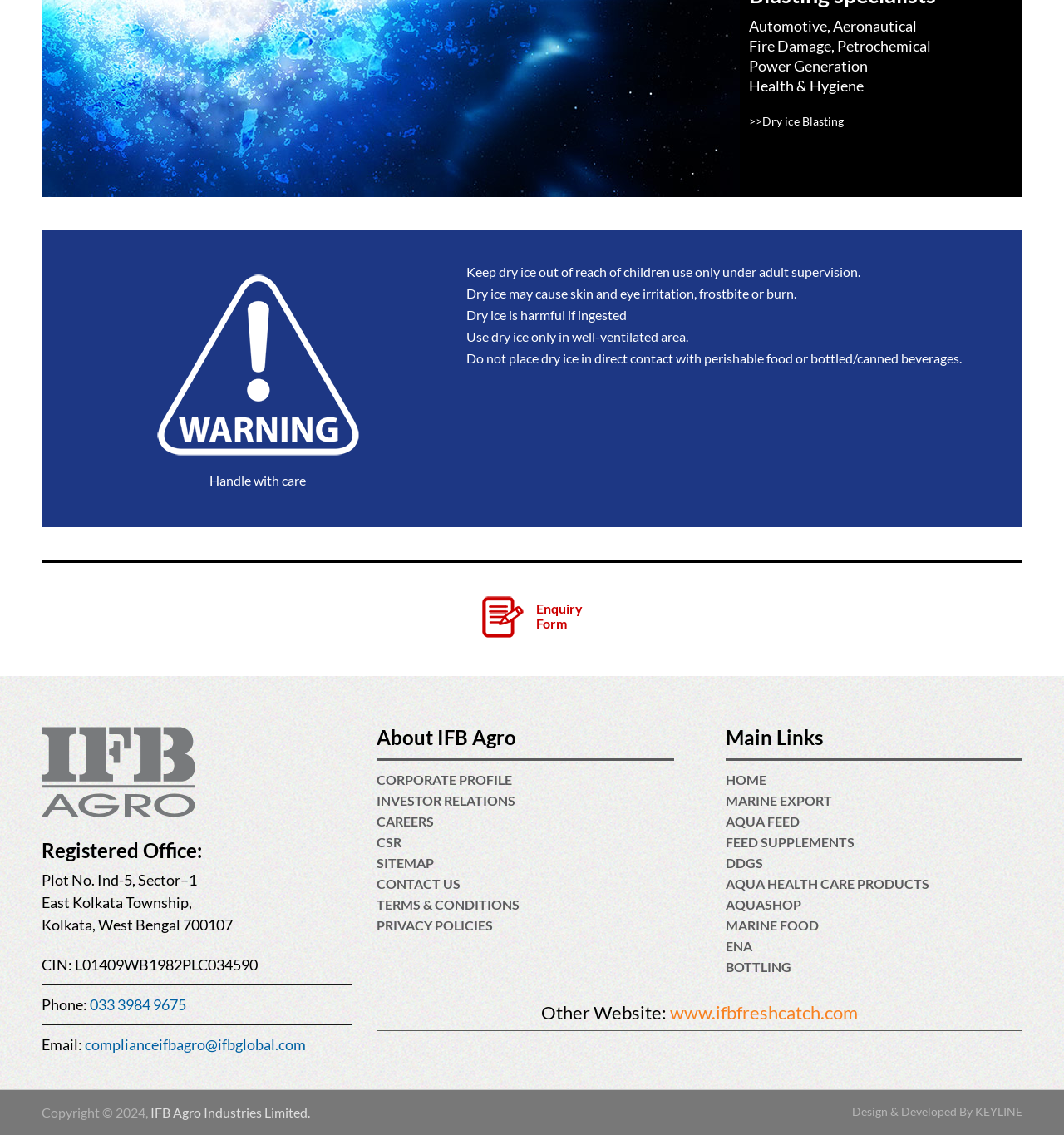What is the title of the section that contains links to CORPORATE PROFILE, INVESTOR RELATIONS, etc.?
Please ensure your answer to the question is detailed and covers all necessary aspects.

The title of the section that contains links to CORPORATE PROFILE, INVESTOR RELATIONS, etc. is 'About IFB Agro', which is a heading located at the middle of the webpage.